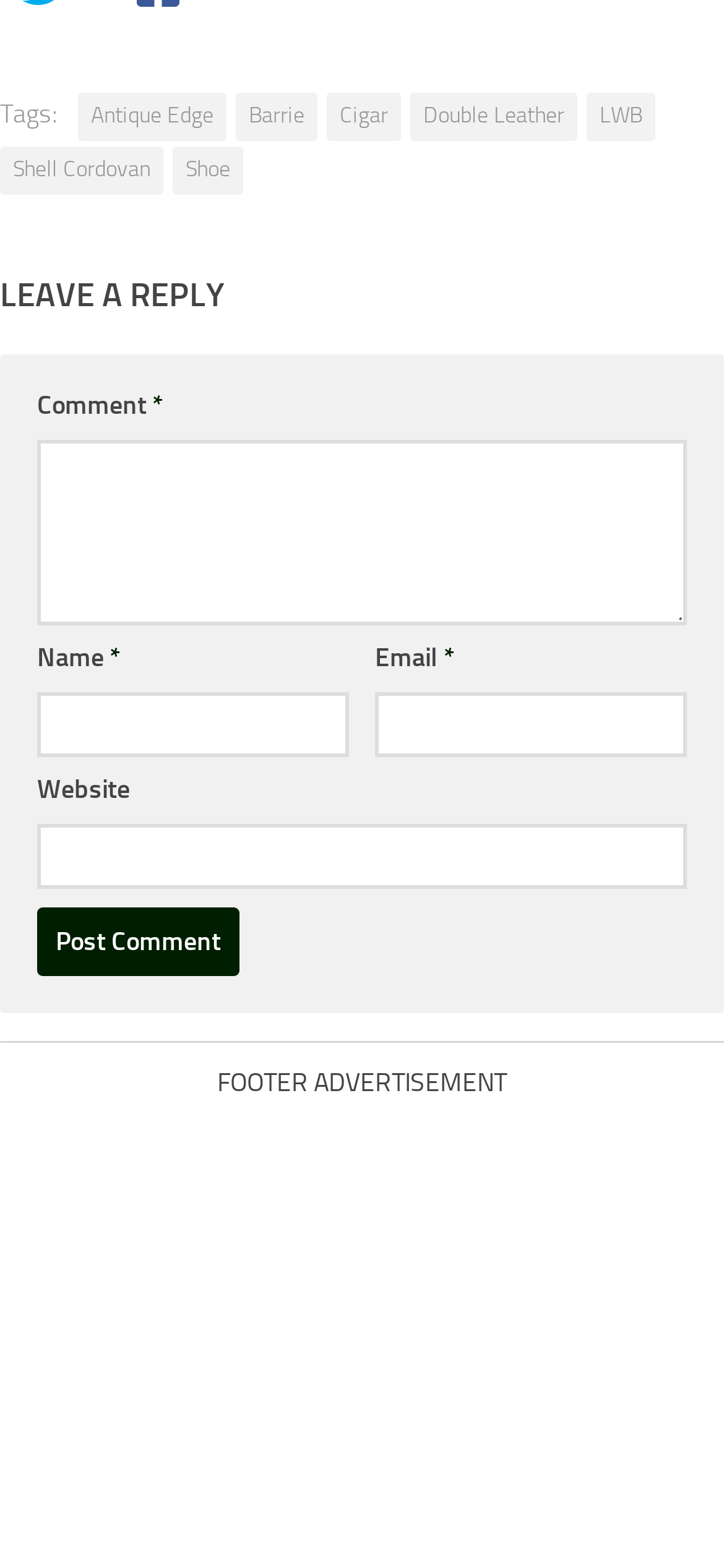Determine the bounding box coordinates of the clickable region to carry out the instruction: "Enter your name".

[0.051, 0.441, 0.482, 0.483]